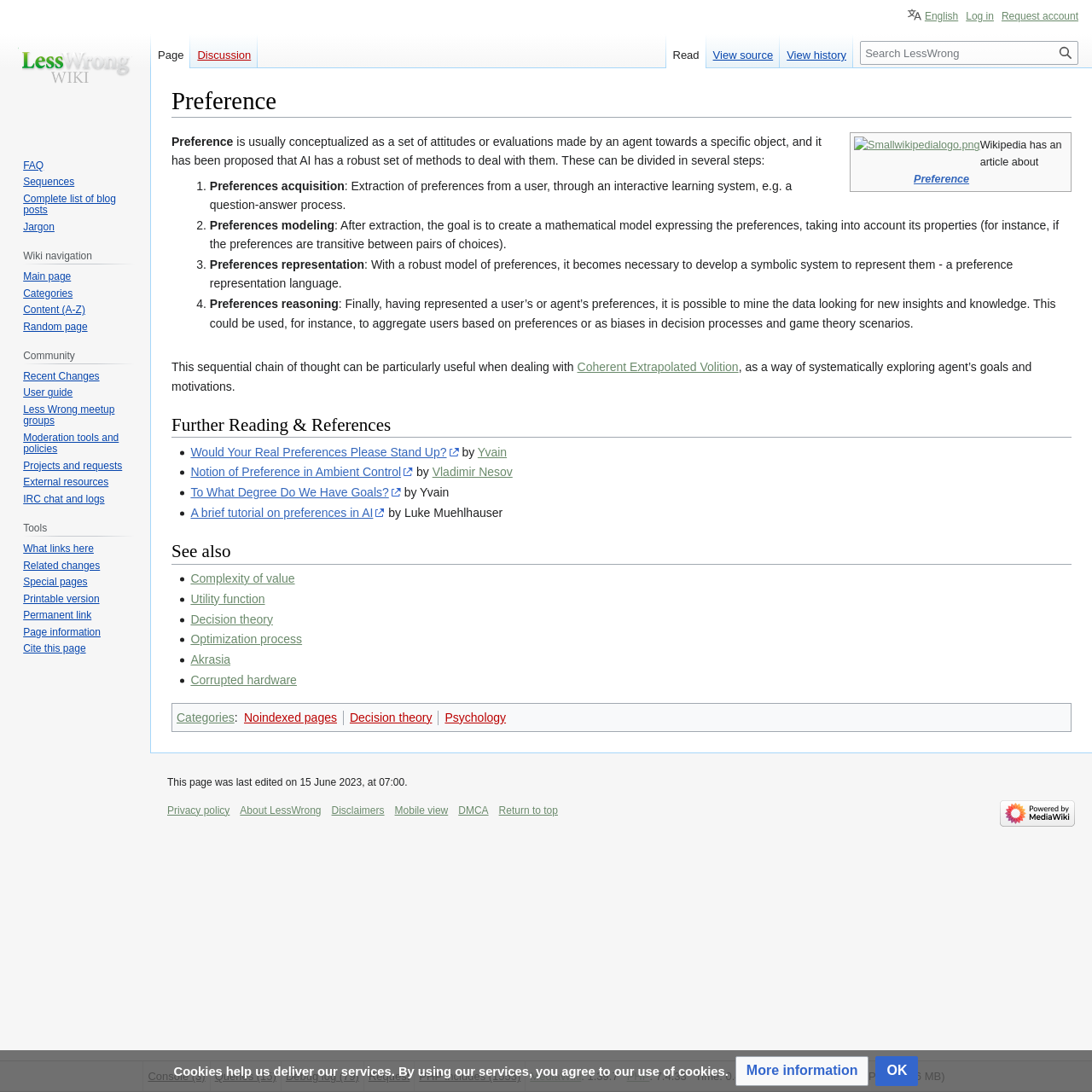Can you specify the bounding box coordinates of the area that needs to be clicked to fulfill the following instruction: "Read the 'Further Reading & References' section"?

[0.157, 0.379, 0.981, 0.401]